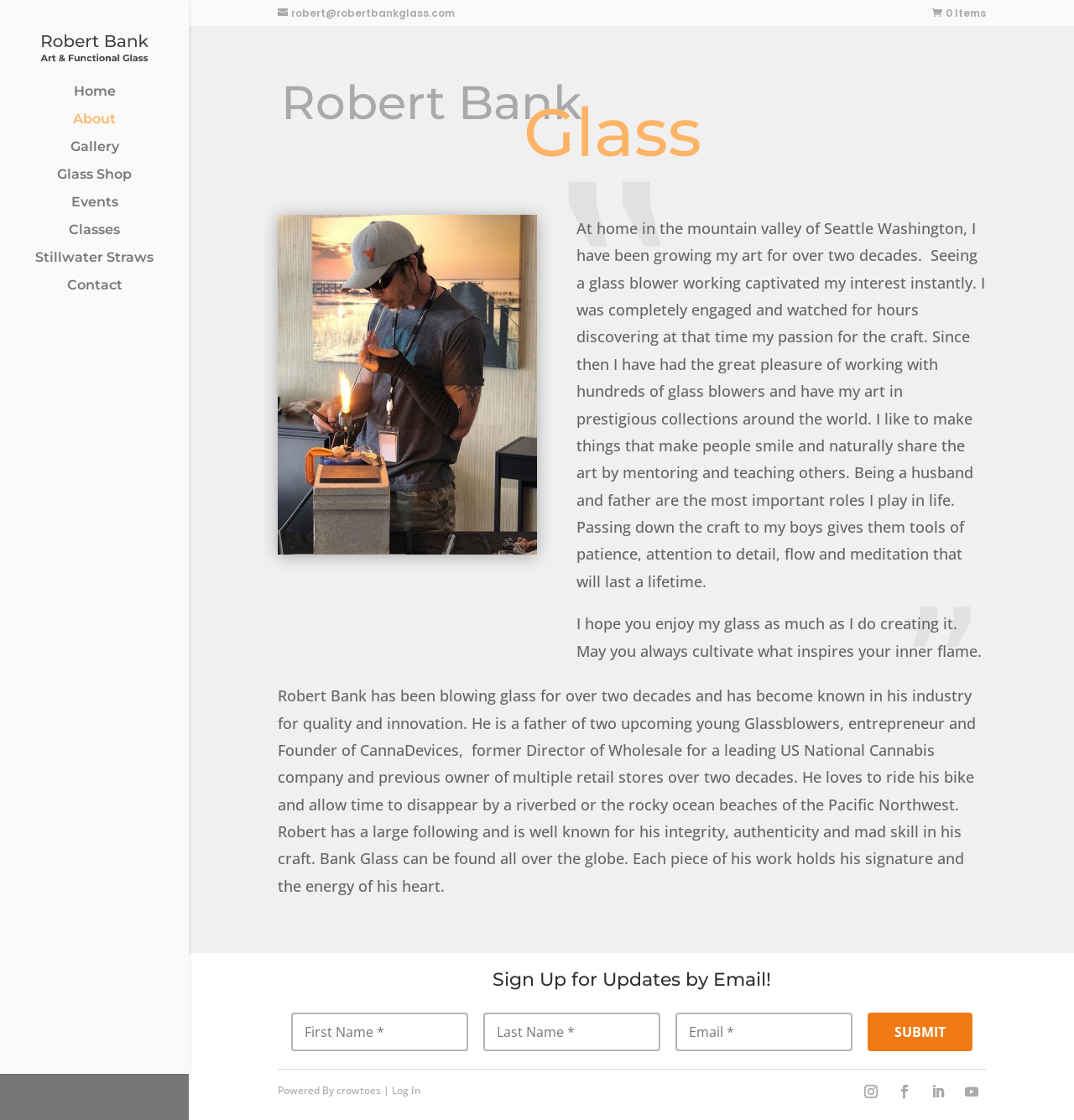Determine the bounding box coordinates in the format (top-left x, top-left y, bottom-right x, bottom-right y). Ensure all values are floating point numbers between 0 and 1. Identify the bounding box of the UI element described by: name="lastname" placeholder="Last Name *"

[0.45, 0.904, 0.614, 0.938]